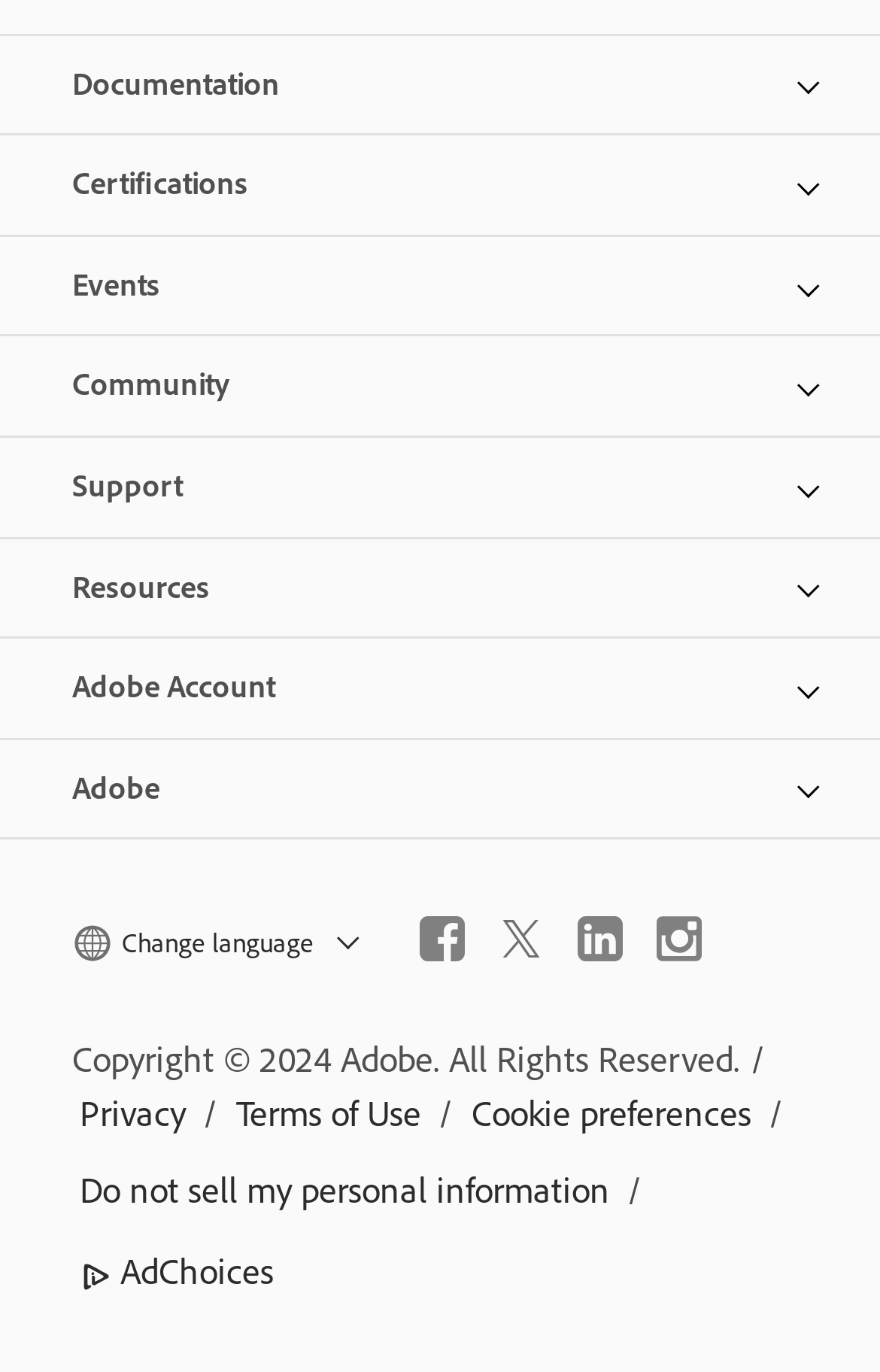Please identify the bounding box coordinates of the element's region that I should click in order to complete the following instruction: "View Adobe's Twitter profile". The bounding box coordinates consist of four float numbers between 0 and 1, i.e., [left, top, right, bottom].

[0.567, 0.667, 0.618, 0.7]